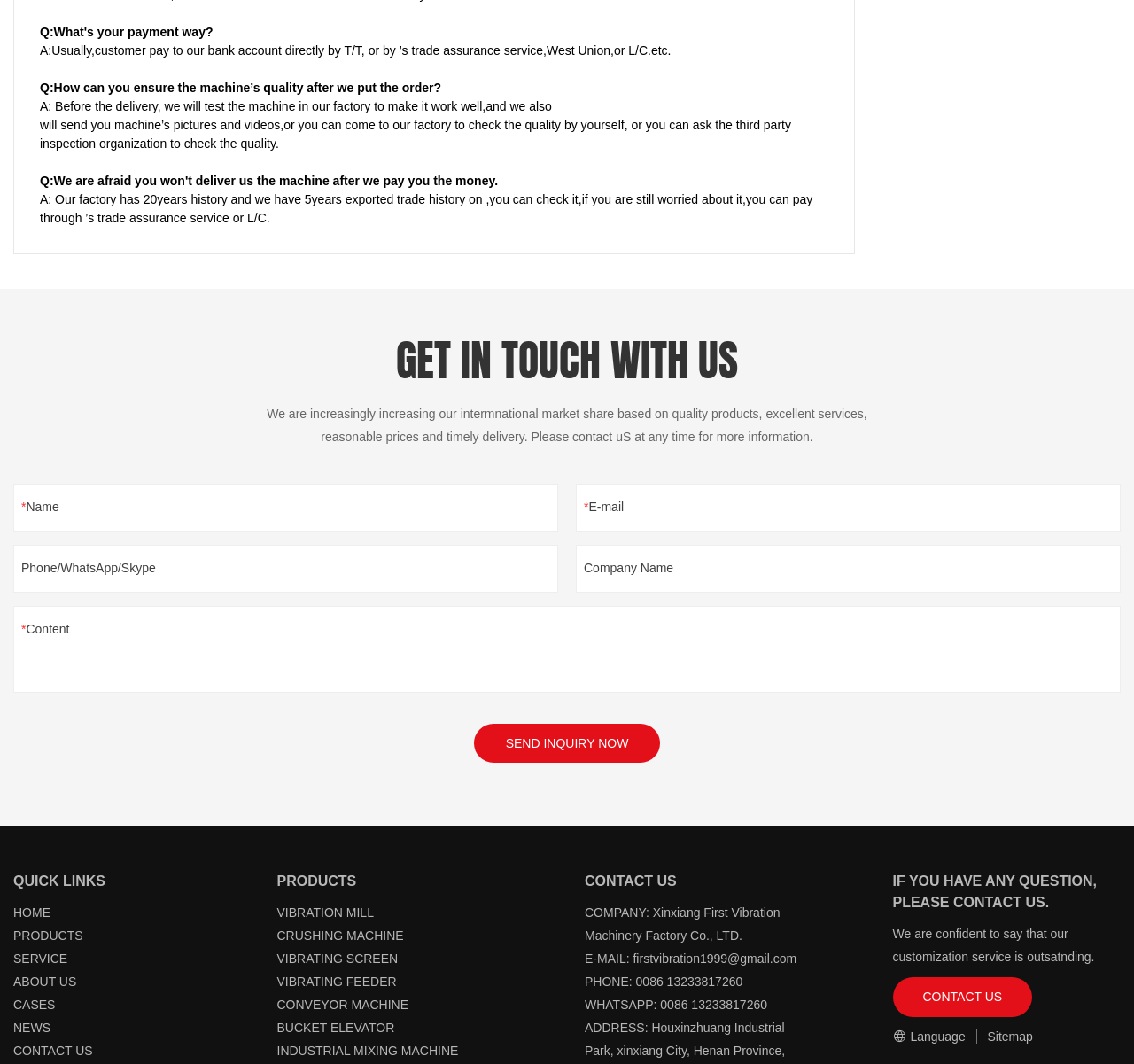Please provide a comprehensive response to the question based on the details in the image: What is the phone number of the company?

I found the phone number in the 'CONTACT US' section, where it is written as 'PHONE: 0086 13233817260'.